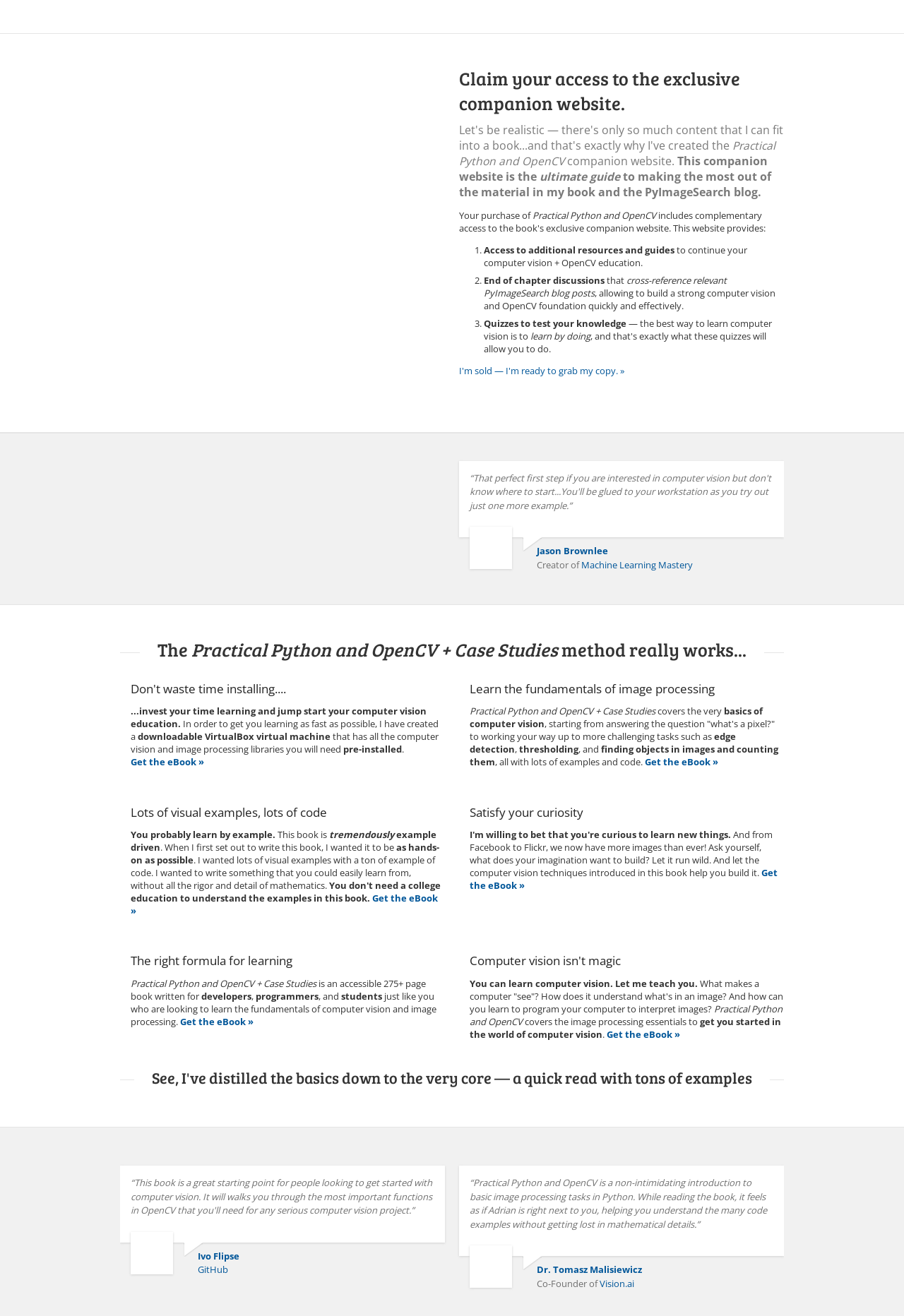What is the purpose of the downloadable VirtualBox virtual machine?
Using the visual information from the image, give a one-word or short-phrase answer.

To get you learning as fast as possible